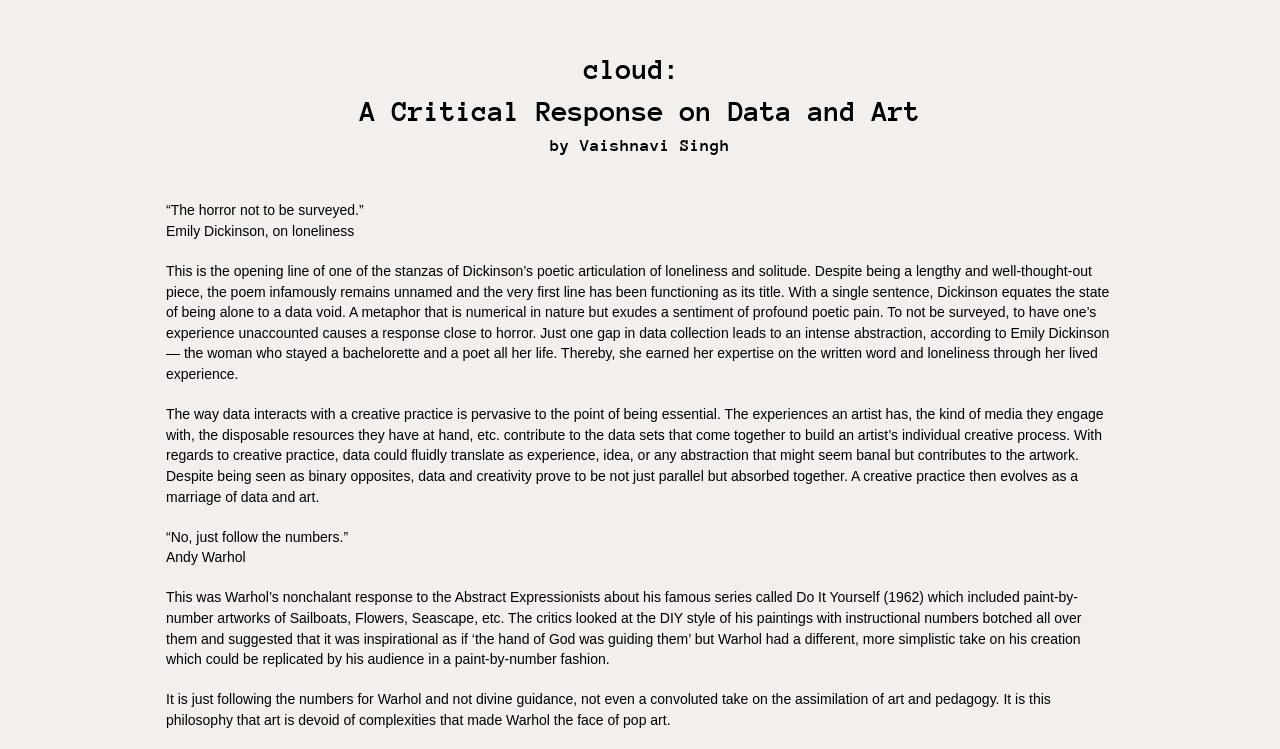Using the information shown in the image, answer the question with as much detail as possible: What is the theme of the essay?

The theme is inferred from the content of the essay, which discusses how data interacts with creative practices and how they are intertwined.